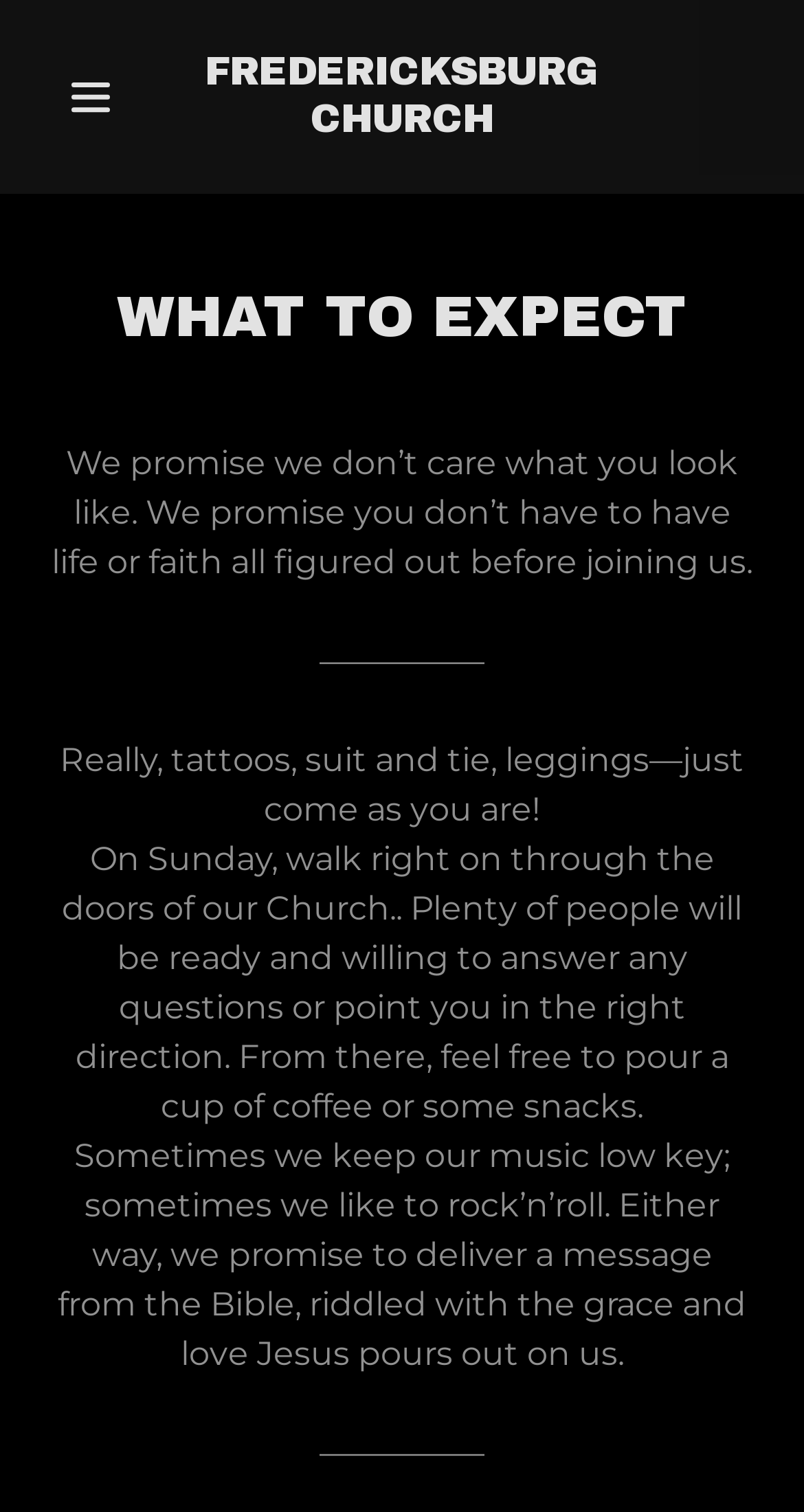What is the name of the church?
Look at the image and answer the question using a single word or phrase.

FREDERICKSBURG CHURCH